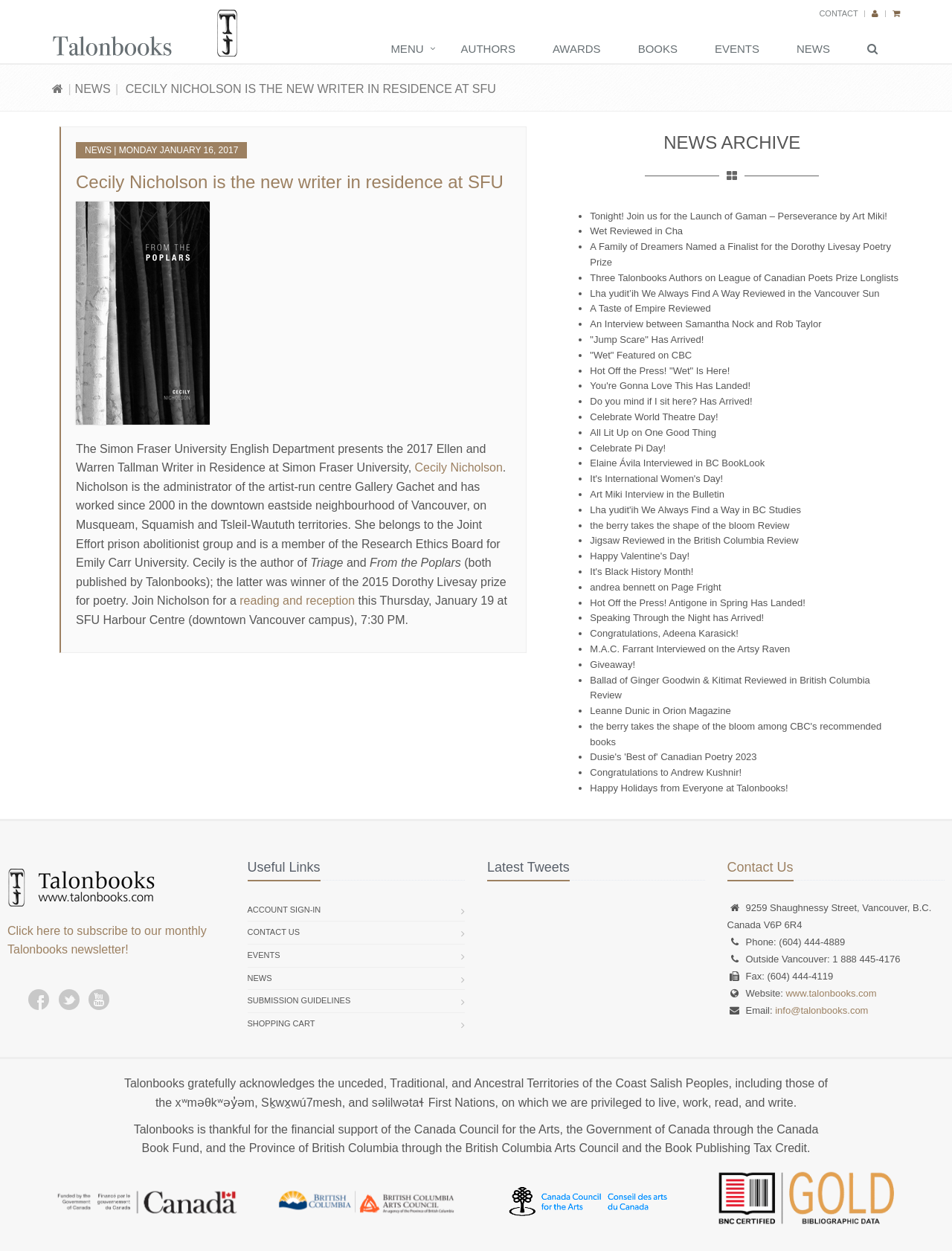Respond concisely with one word or phrase to the following query:
What is the name of the prize won by Cecily Nicholson's book?

Dorothy Livesay prize